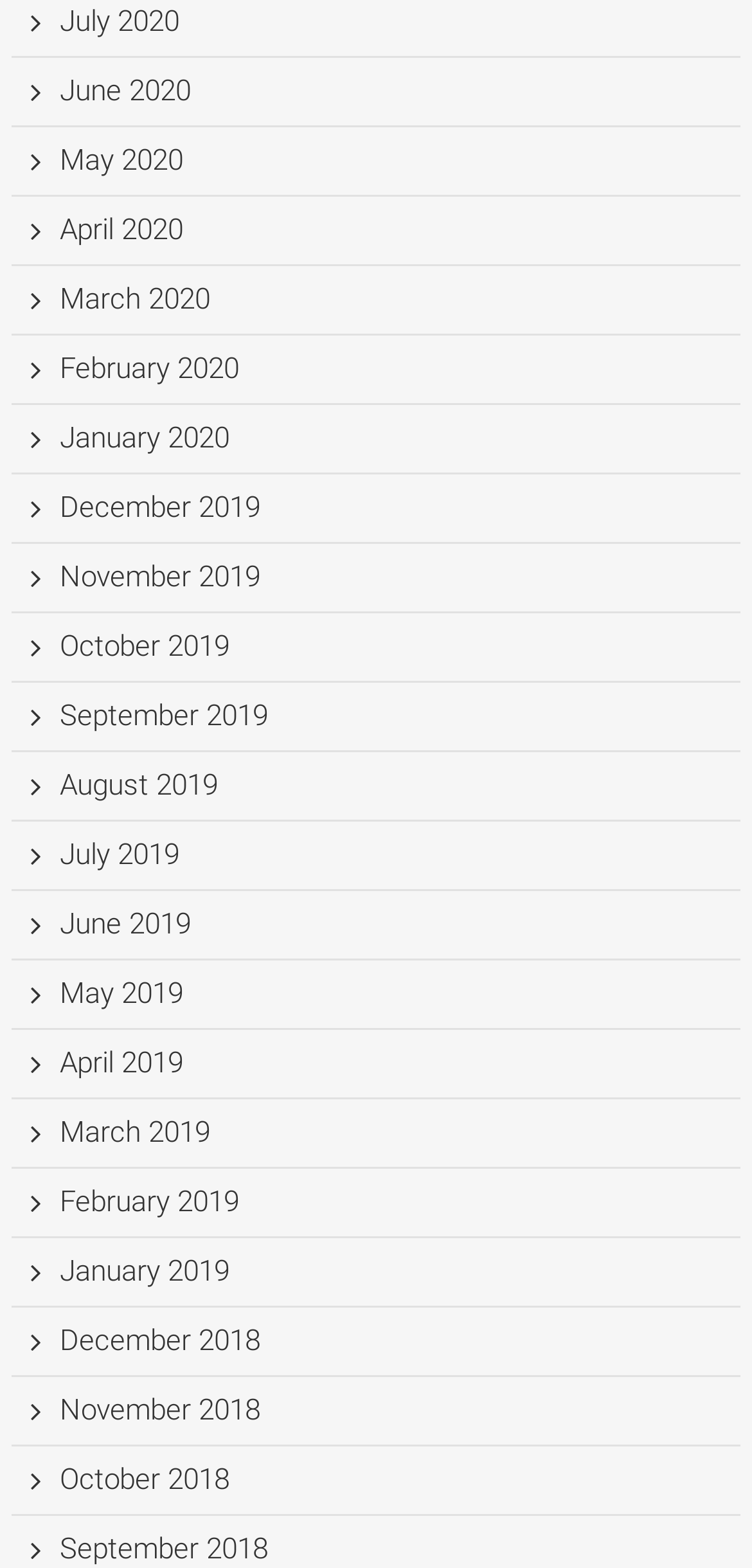Please determine the bounding box coordinates of the section I need to click to accomplish this instruction: "check May 2020".

[0.079, 0.09, 0.243, 0.113]